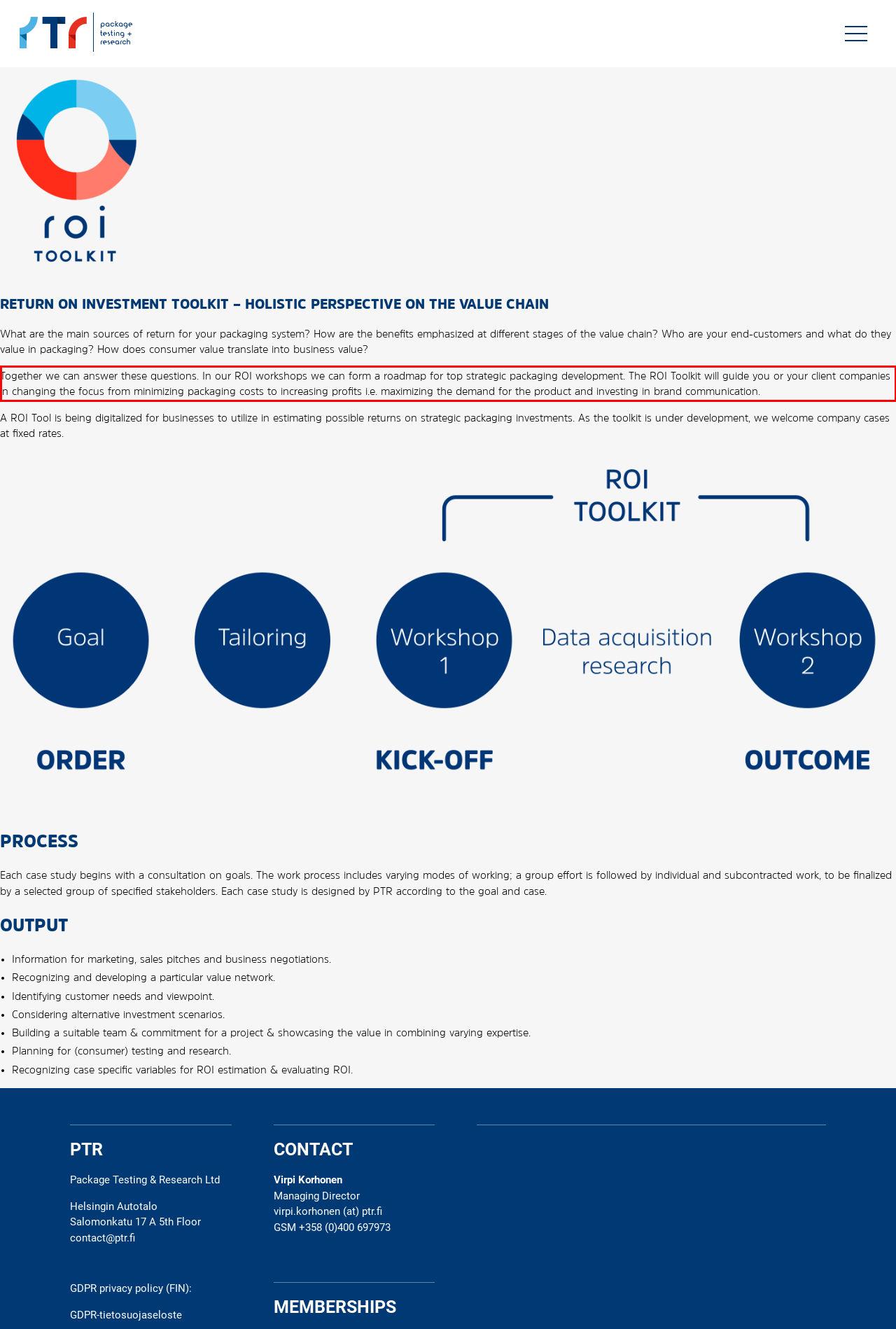You are provided with a webpage screenshot that includes a red rectangle bounding box. Extract the text content from within the bounding box using OCR.

Together we can answer these questions. In our ROI workshops we can form a roadmap for top strategic packaging development. The ROI Toolkit will guide you or your client companies in changing the focus from minimizing packaging costs to increasing profits i.e. maximizing the demand for the product and investing in brand communication.